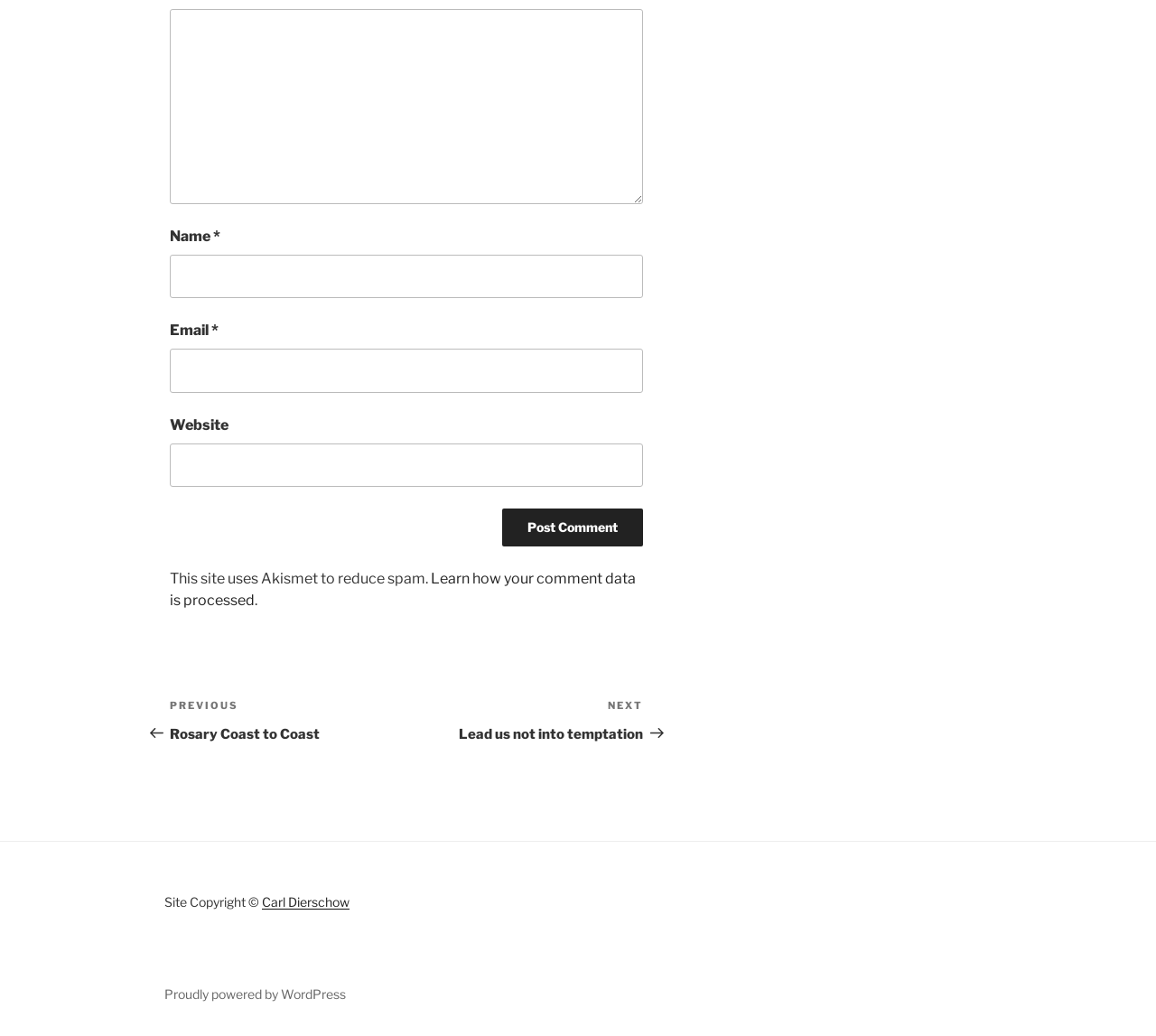Could you indicate the bounding box coordinates of the region to click in order to complete this instruction: "Input your email".

[0.147, 0.337, 0.556, 0.379]